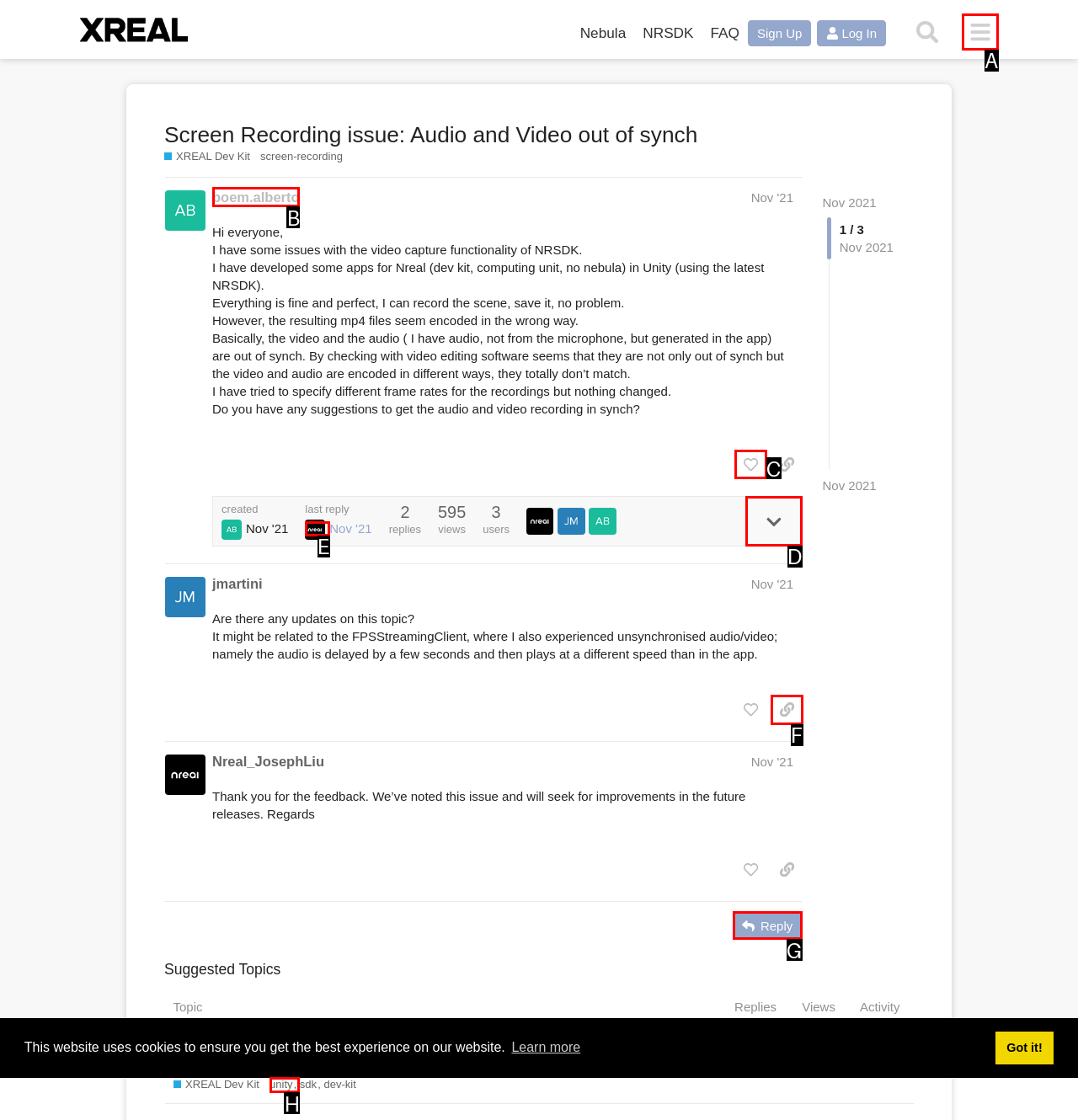Which UI element should you click on to achieve the following task: Reply to the post? Provide the letter of the correct option.

G